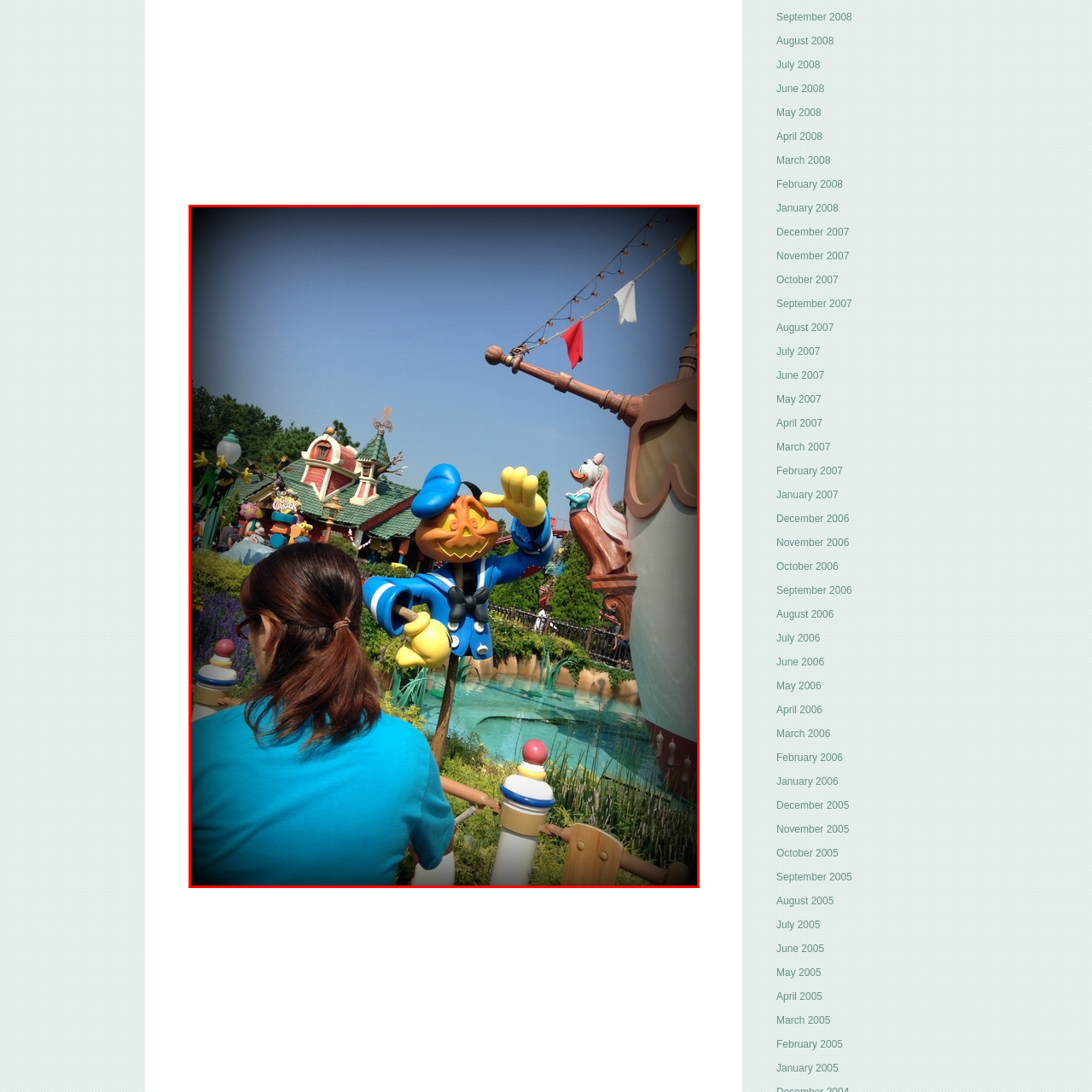What is the color of the sky?  
Study the image enclosed by the red boundary and furnish a detailed answer based on the visual details observed in the image.

The caption describes the scene as being situated under a clear blue sky, which sets the tone for the cheerful and inviting atmosphere of the theme park.